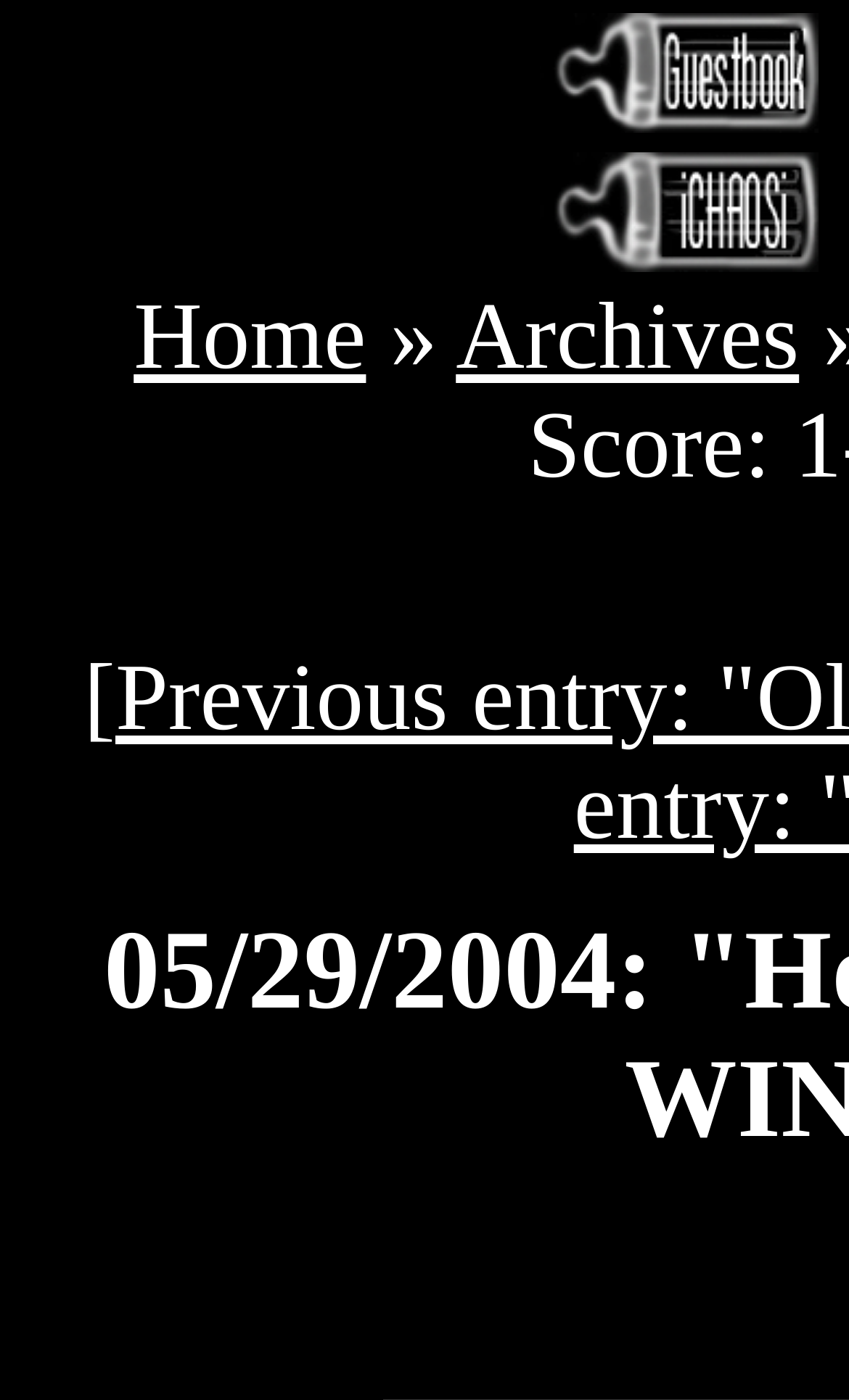Give a concise answer using only one word or phrase for this question:
How many links are present in the webpage?

4